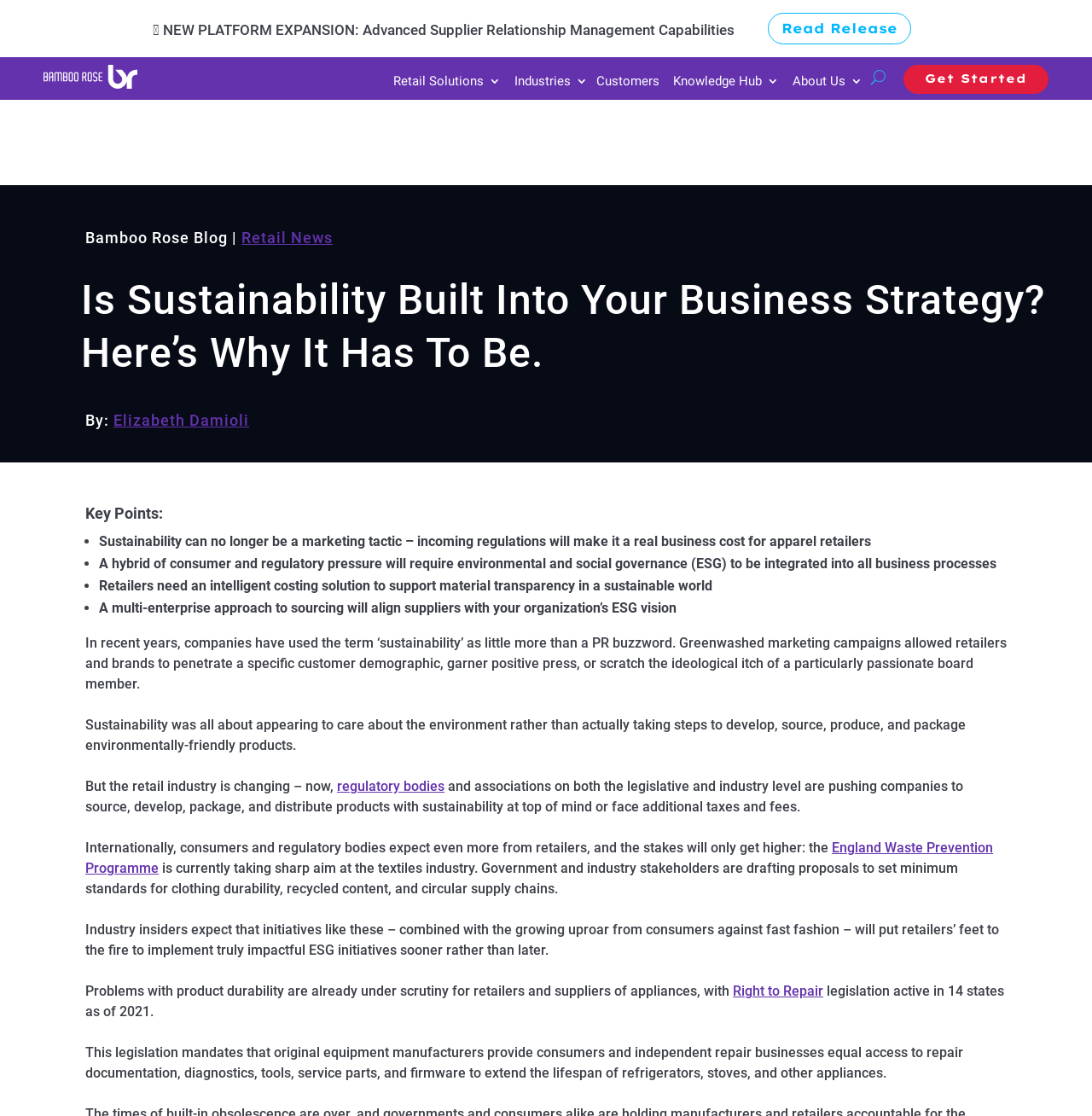Please determine the bounding box coordinates of the element to click on in order to accomplish the following task: "Get started". Ensure the coordinates are four float numbers ranging from 0 to 1, i.e., [left, top, right, bottom].

[0.827, 0.058, 0.96, 0.084]